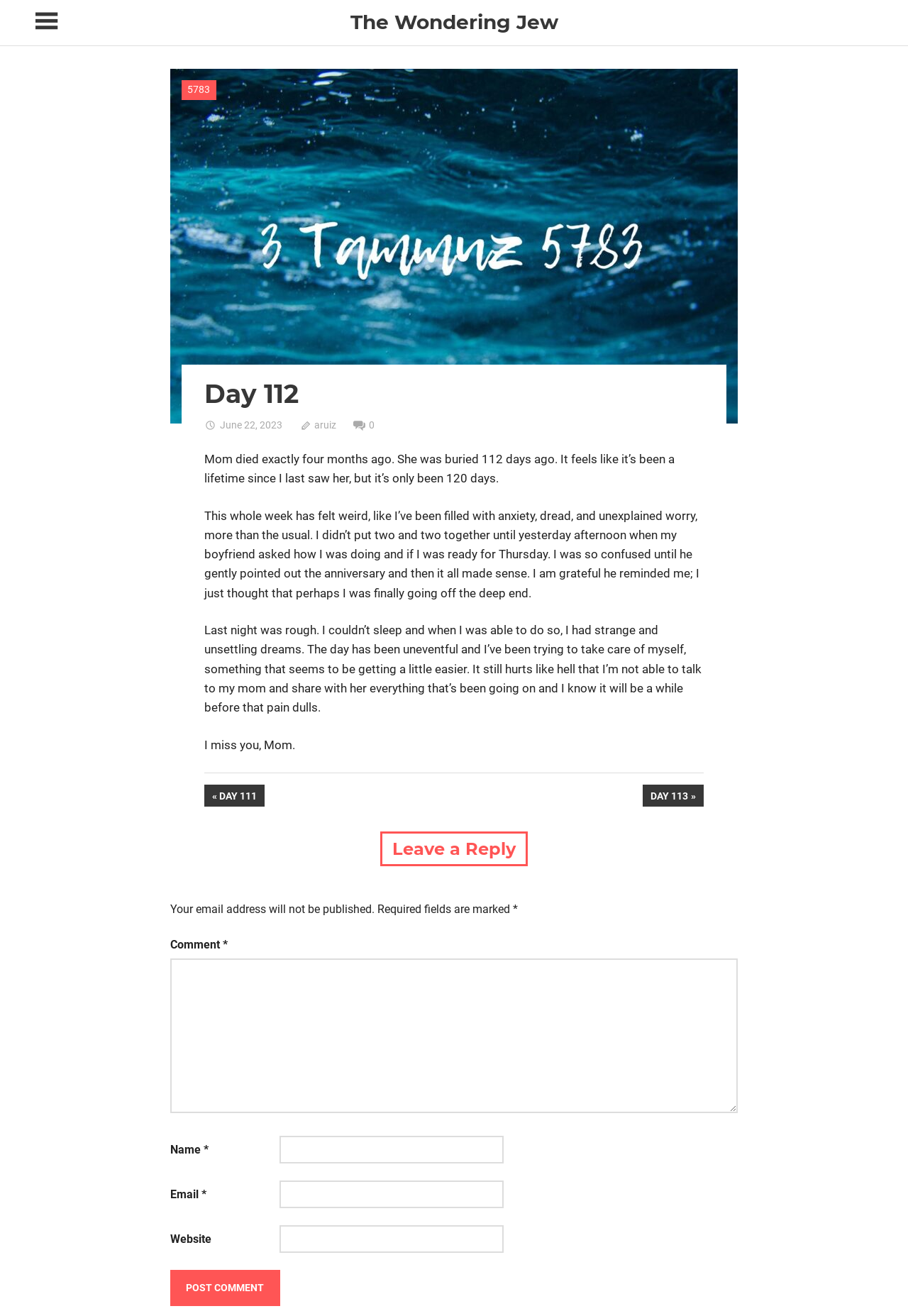Bounding box coordinates should be provided in the format (top-left x, top-left y, bottom-right x, bottom-right y) with all values between 0 and 1. Identify the bounding box for this UI element: parent_node: Name * name="author"

[0.308, 0.863, 0.555, 0.884]